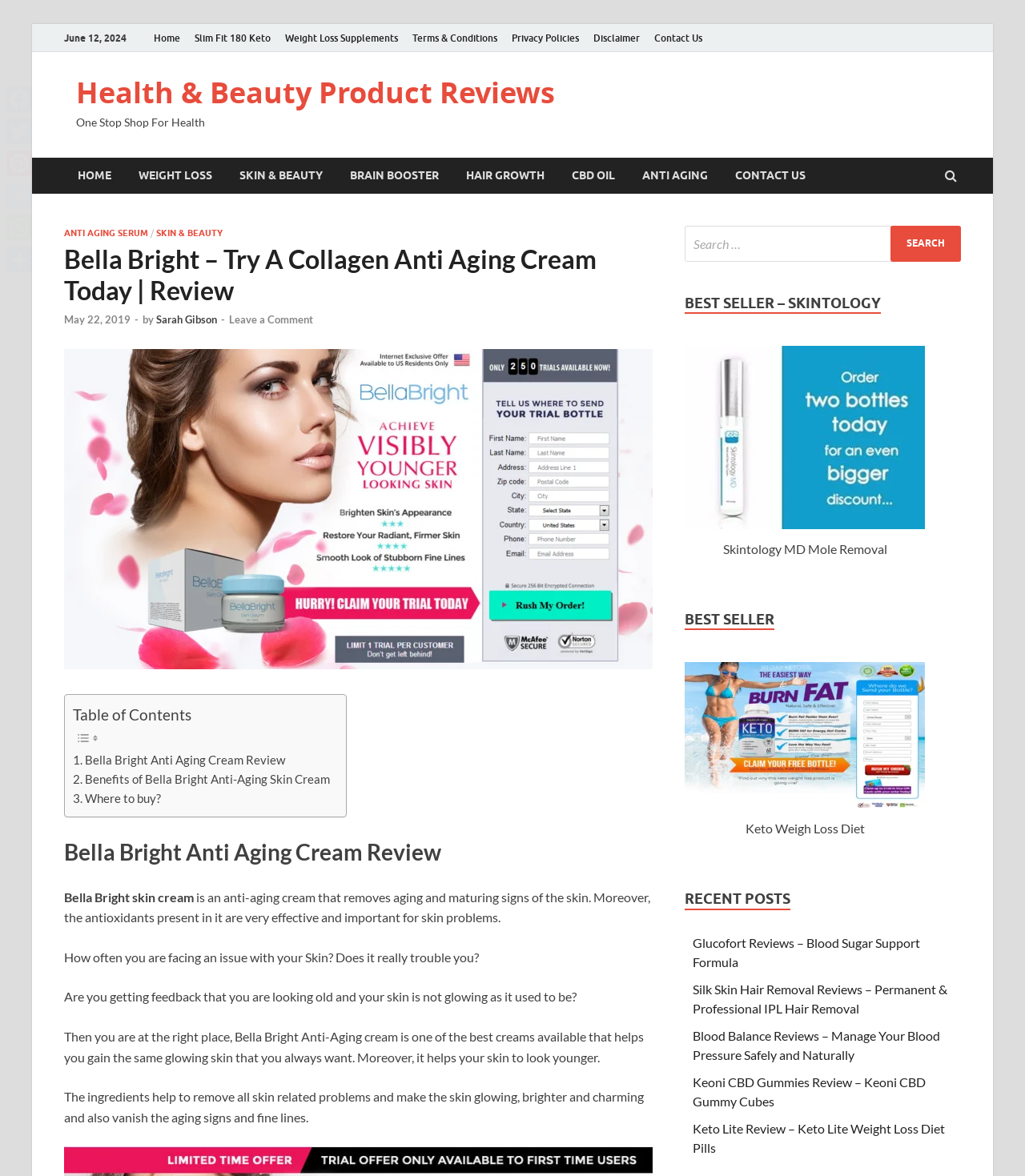Locate the bounding box coordinates of the element's region that should be clicked to carry out the following instruction: "Click on the 'Facebook' link". The coordinates need to be four float numbers between 0 and 1, i.e., [left, top, right, bottom].

[0.003, 0.071, 0.034, 0.098]